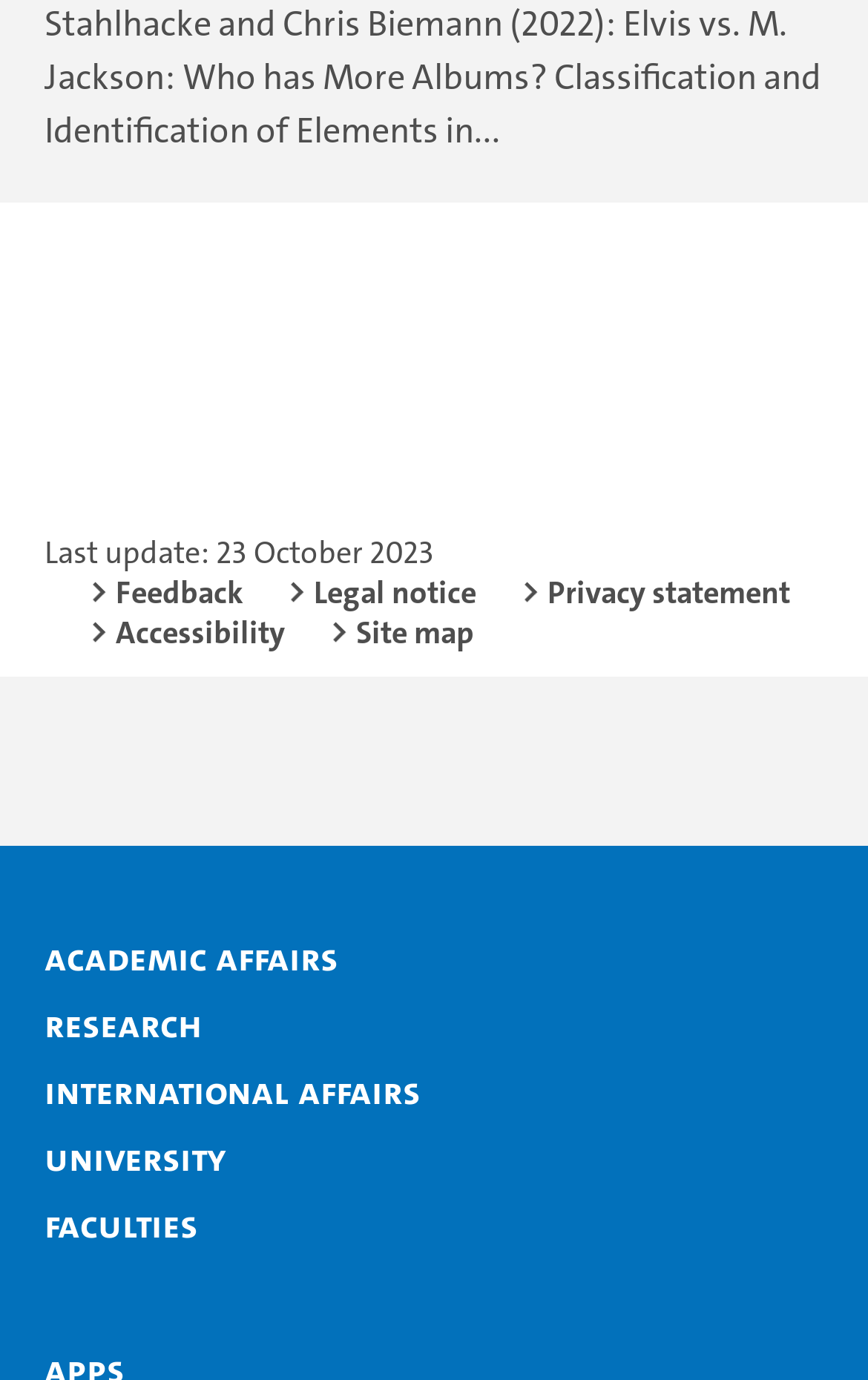Locate the bounding box coordinates of the clickable region to complete the following instruction: "Check Legal notice."

[0.331, 0.415, 0.549, 0.444]